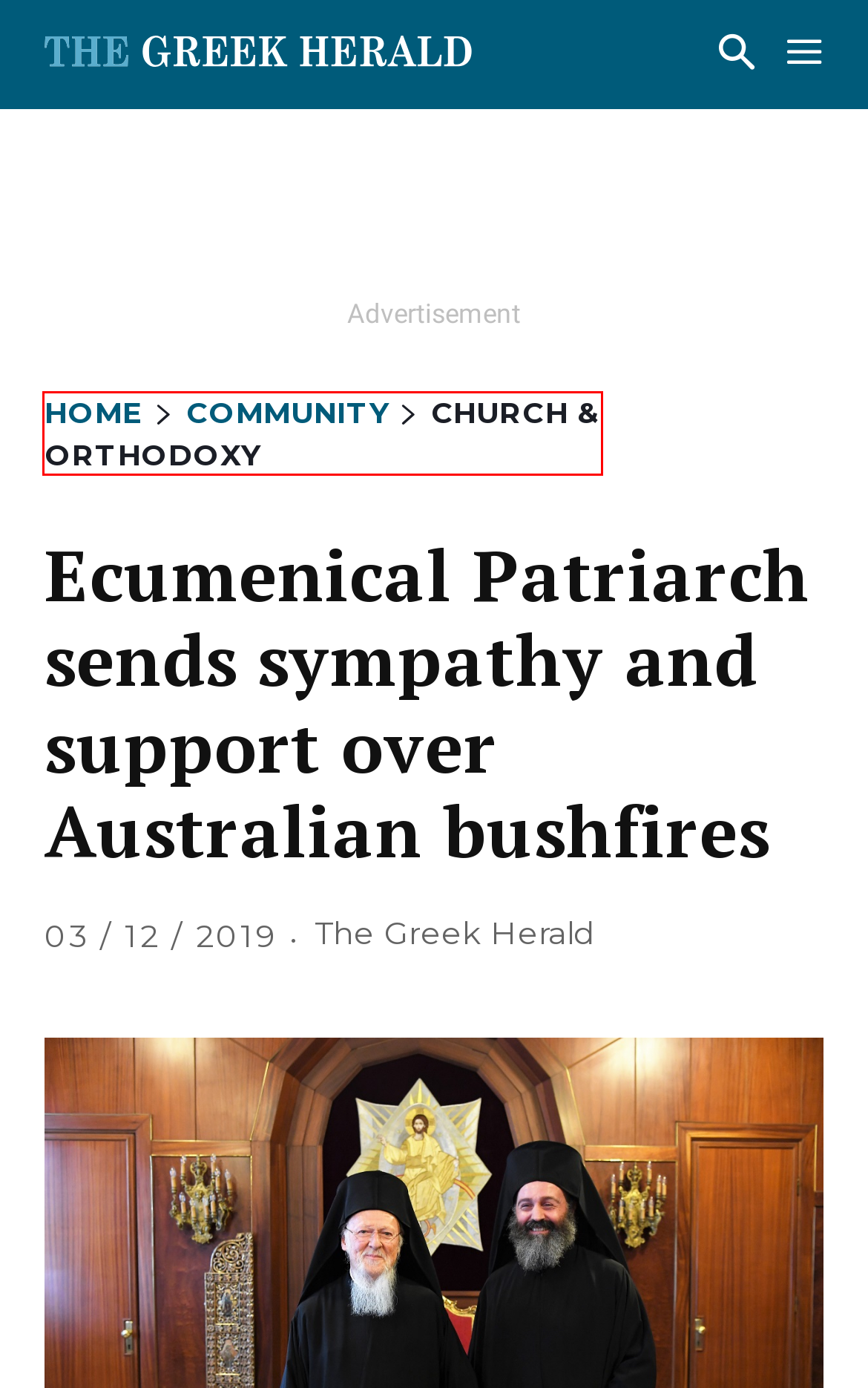Review the screenshot of a webpage that includes a red bounding box. Choose the most suitable webpage description that matches the new webpage after clicking the element within the red bounding box. Here are the candidates:
A. The Greek Herald, Author at The Greek Herald
B. Editorial Guidelines – The Greek Herald
C. Bill Papas in Greece as judgement looms on fraud case – The Greek Herald
D. Community Archives – The Greek Herald
E. Home – The Greek Herald
F. Pitsa Papadopoulou surprises elderly at St Basils Lakemba – The Greek Herald
G. Opinion Archives – The Greek Herald
H. Church & Orthodoxy Archives – The Greek Herald

H